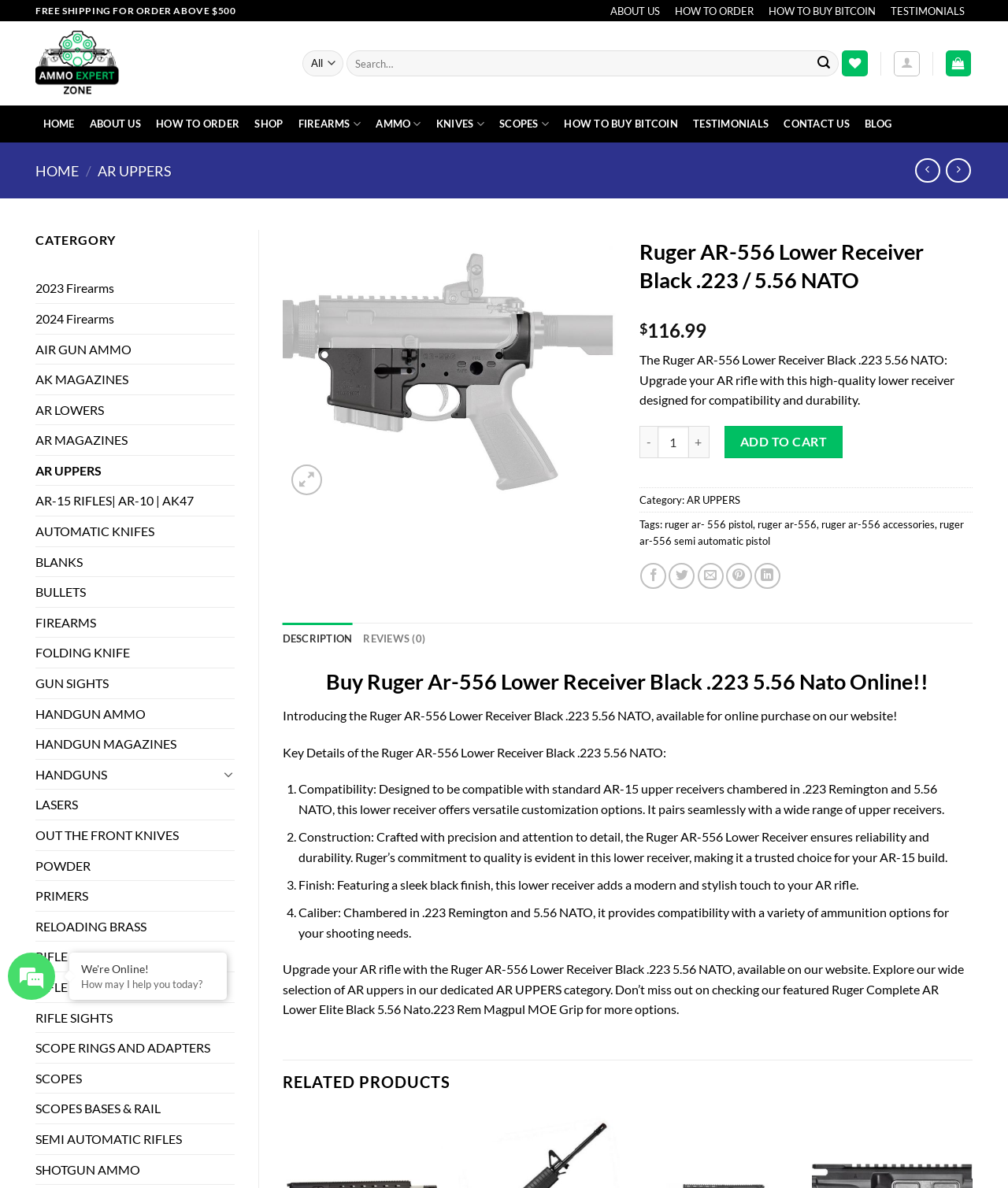Using the information from the screenshot, answer the following question thoroughly:
What is the category of the product being sold?

I determined the category of the product being sold by analyzing the links and categories listed on the webpage, which include 'Firearms', 'Ammo', 'Knives', and 'Scopes'.